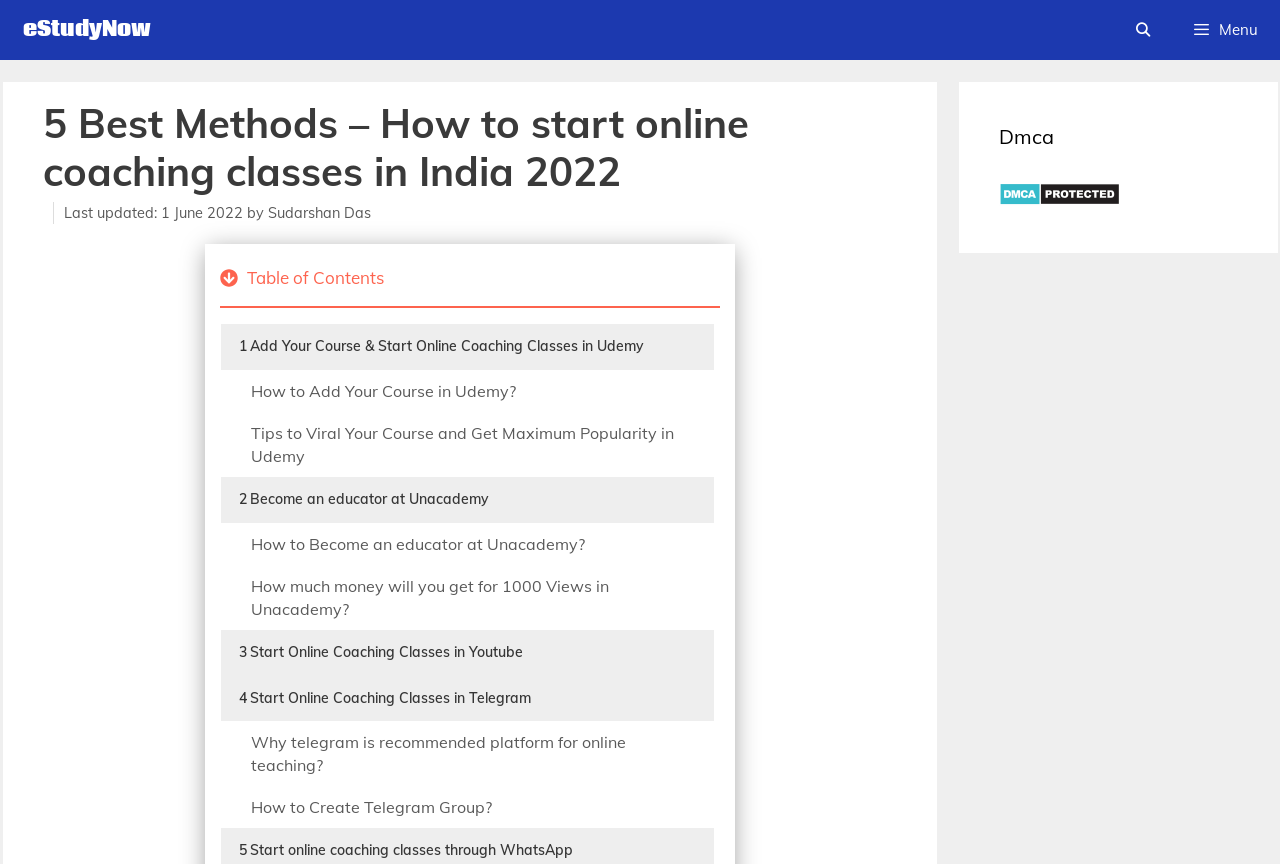Respond to the following question using a concise word or phrase: 
How many links are there in the 'Content' section?

9